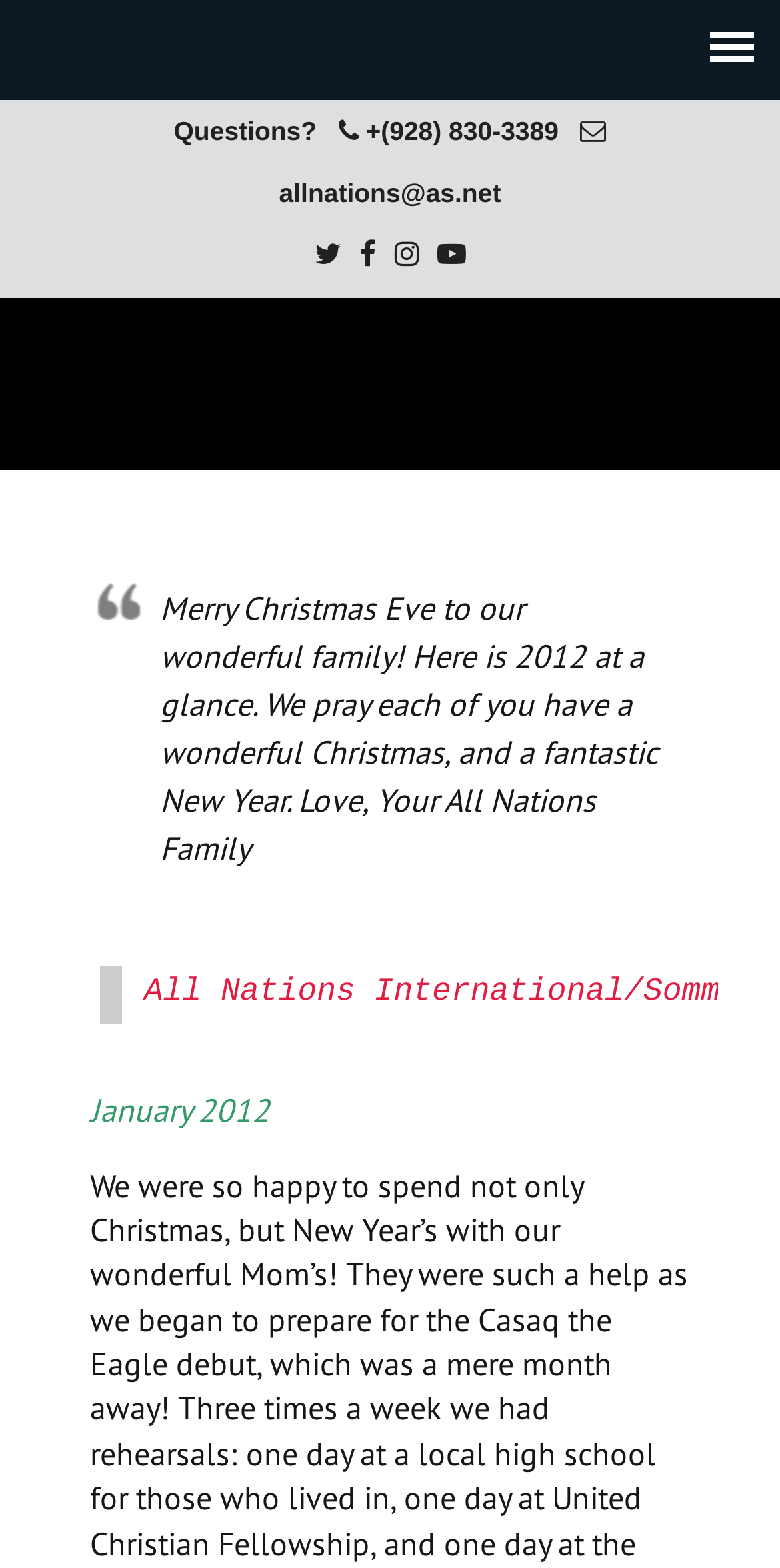Calculate the bounding box coordinates of the UI element given the description: "All Nations International".

[0.115, 0.198, 0.885, 0.269]